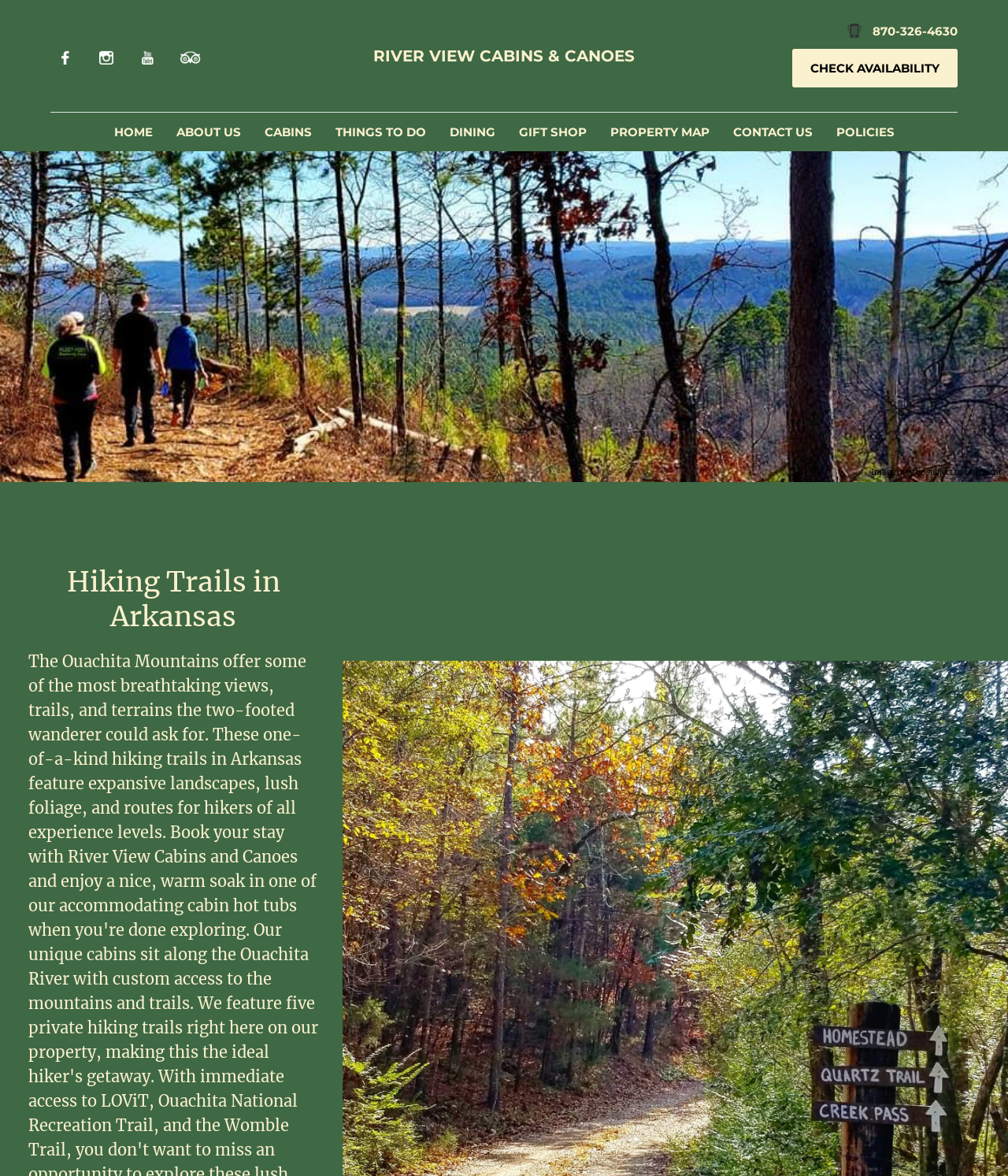Find the bounding box of the UI element described as: "Things to Do". The bounding box coordinates should be given as four float values between 0 and 1, i.e., [left, top, right, bottom].

[0.321, 0.096, 0.434, 0.128]